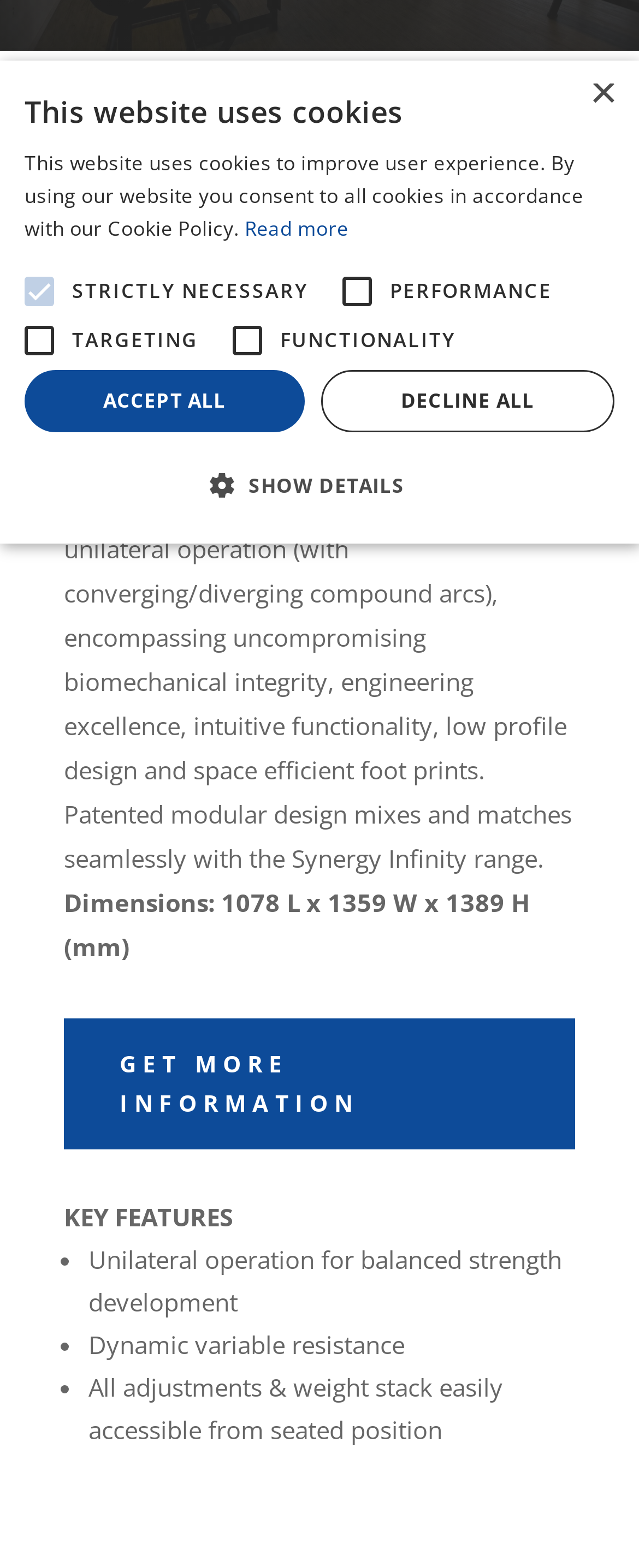Give the bounding box coordinates for this UI element: "Accept all". The coordinates should be four float numbers between 0 and 1, arranged as [left, top, right, bottom].

[0.038, 0.236, 0.476, 0.276]